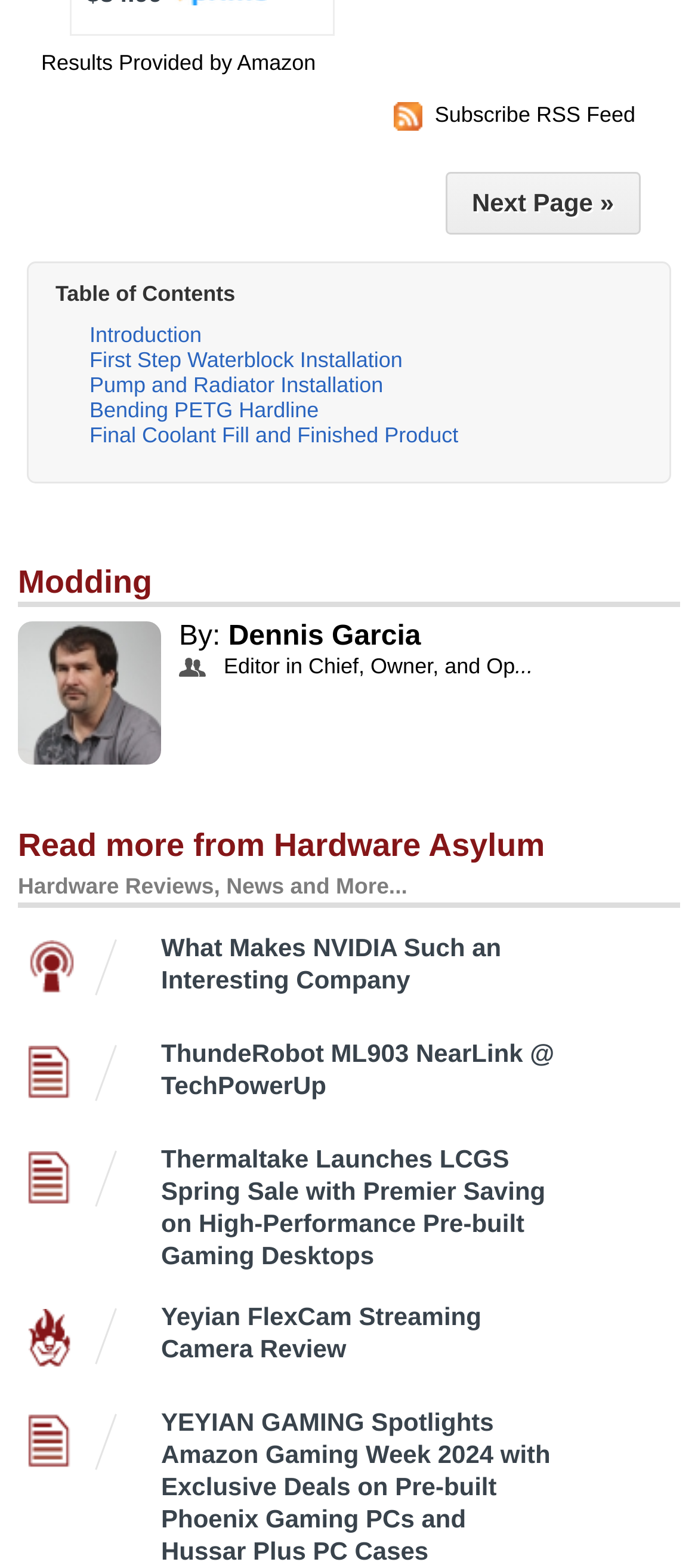How many article links are on the webpage?
Based on the visual information, provide a detailed and comprehensive answer.

I counted the number of article links on the webpage, which are 'What Makes NVIDIA Such an Interesting Company', 'ThundeRobot ML903 NearLink @ TechPowerUp', 'Thermaltake Launches LCGS Spring Sale with Premier Saving on High-Performance Pre-built Gaming Desktops', 'Yeyian FlexCam Streaming Camera Review', and 'YEYIAN GAMING Spotlights Amazon Gaming Week 2024 with Exclusive Deals on Pre-built Phoenix Gaming PCs and Hussar Plus PC Cases'. There are 5 article links in total.